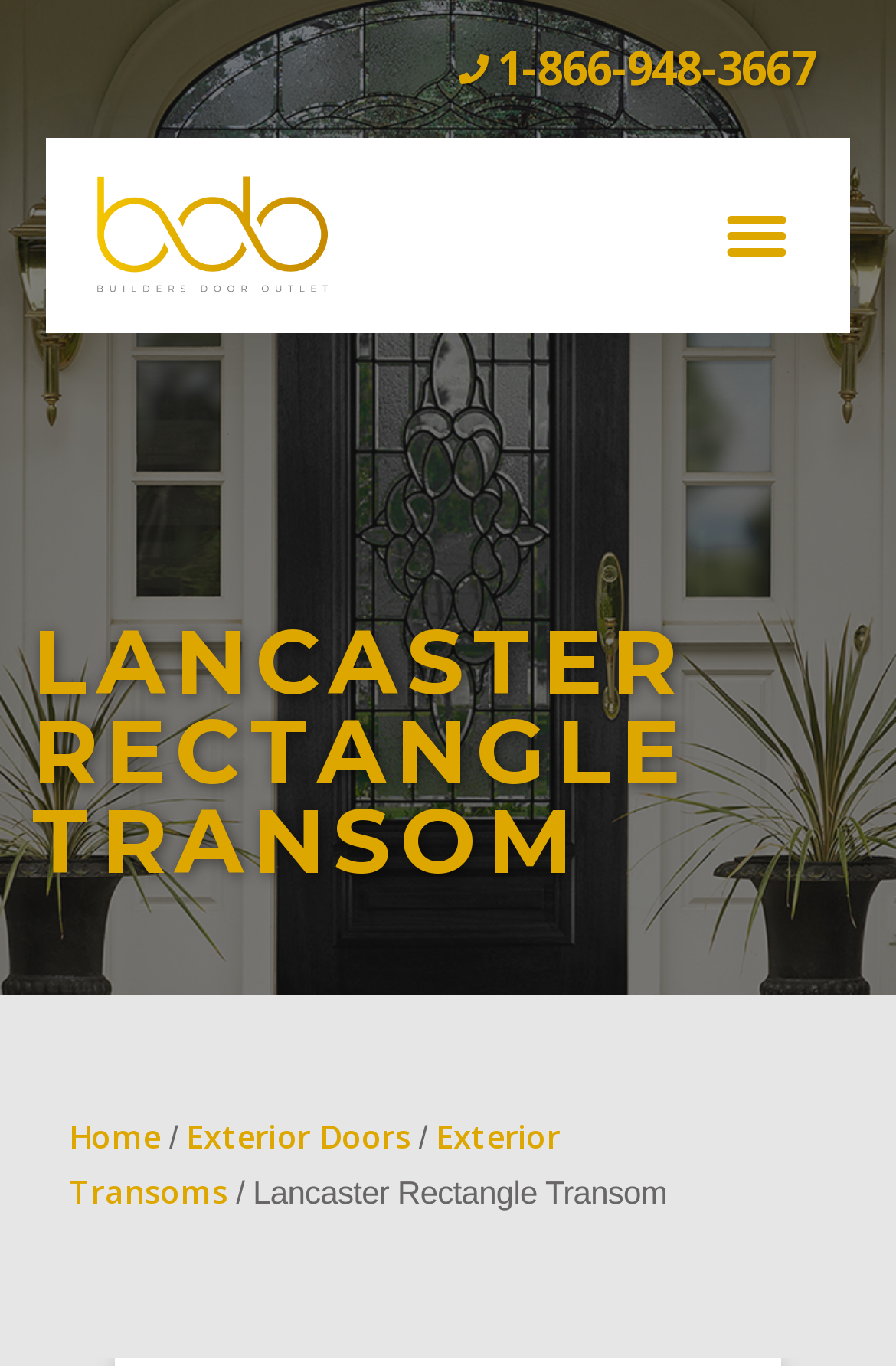Based on the element description Exterior Doors, identify the bounding box coordinates for the UI element. The coordinates should be in the format (top-left x, top-left y, bottom-right x, bottom-right y) and within the 0 to 1 range.

[0.208, 0.816, 0.458, 0.848]